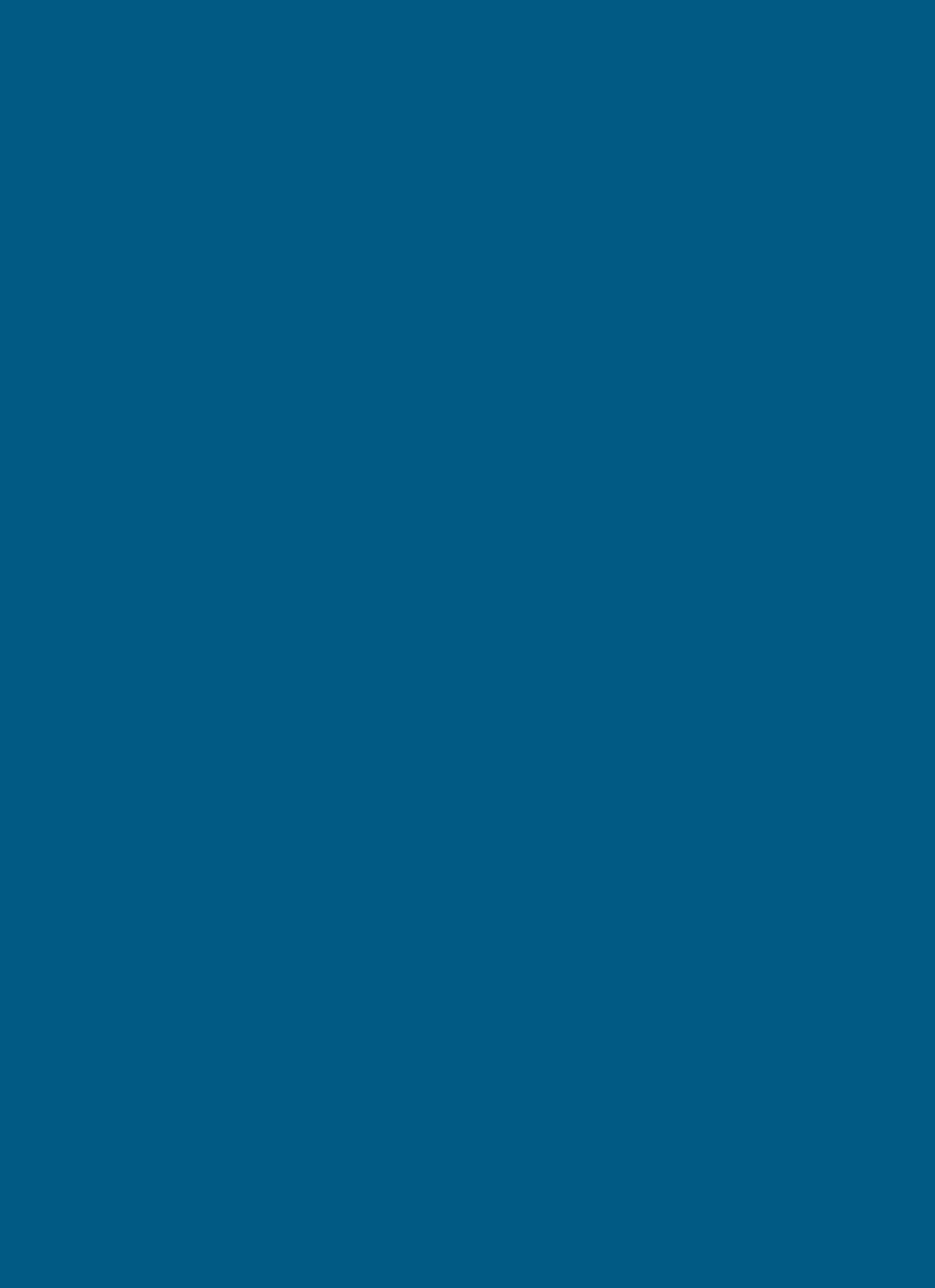What is the name of the company at the bottom of the webpage?
Using the image as a reference, answer the question with a short word or phrase.

Thomson Reuters